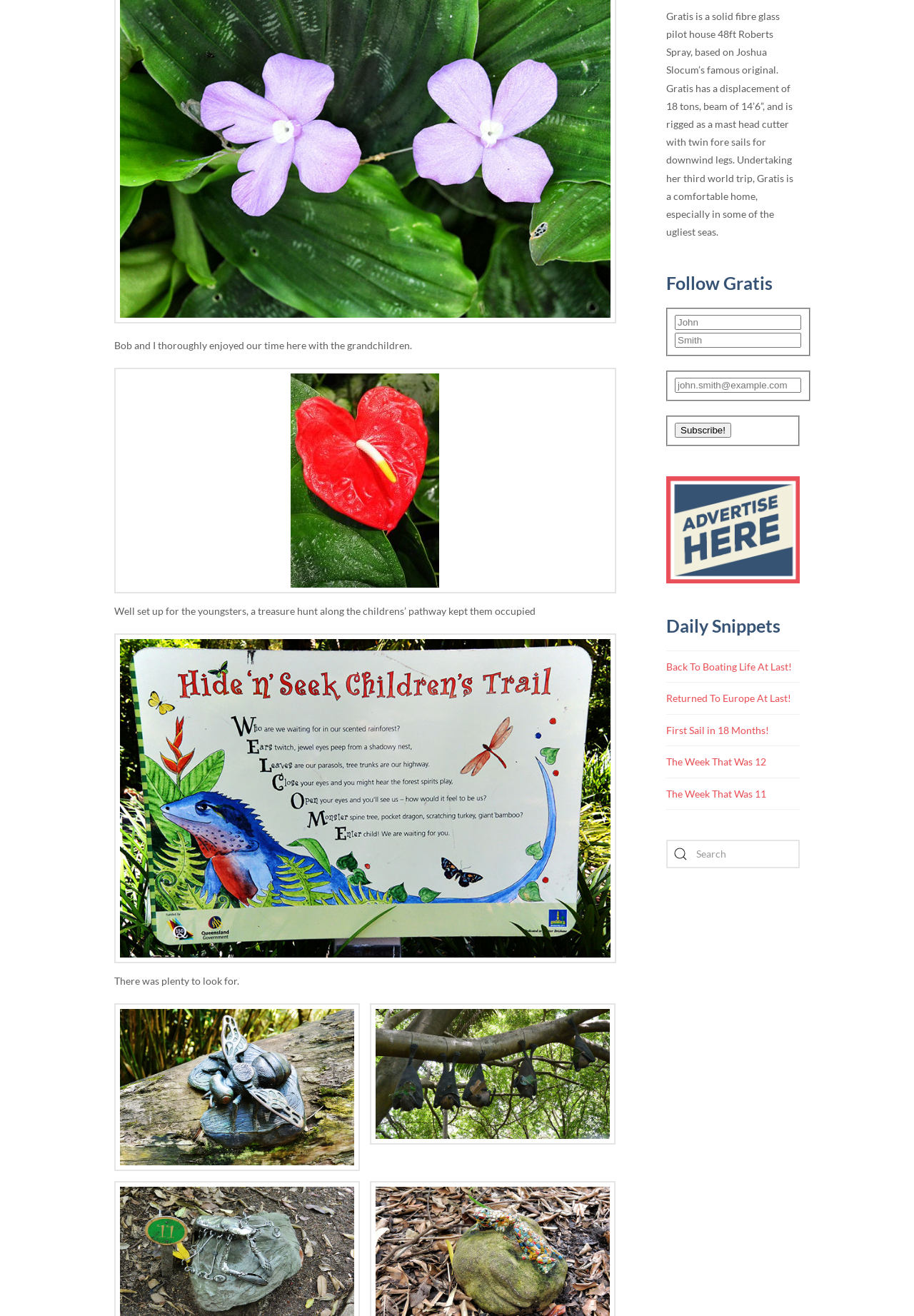Determine the bounding box of the UI element mentioned here: "First Sail in 18 Months!". The coordinates must be in the format [left, top, right, bottom] with values ranging from 0 to 1.

[0.729, 0.55, 0.841, 0.559]